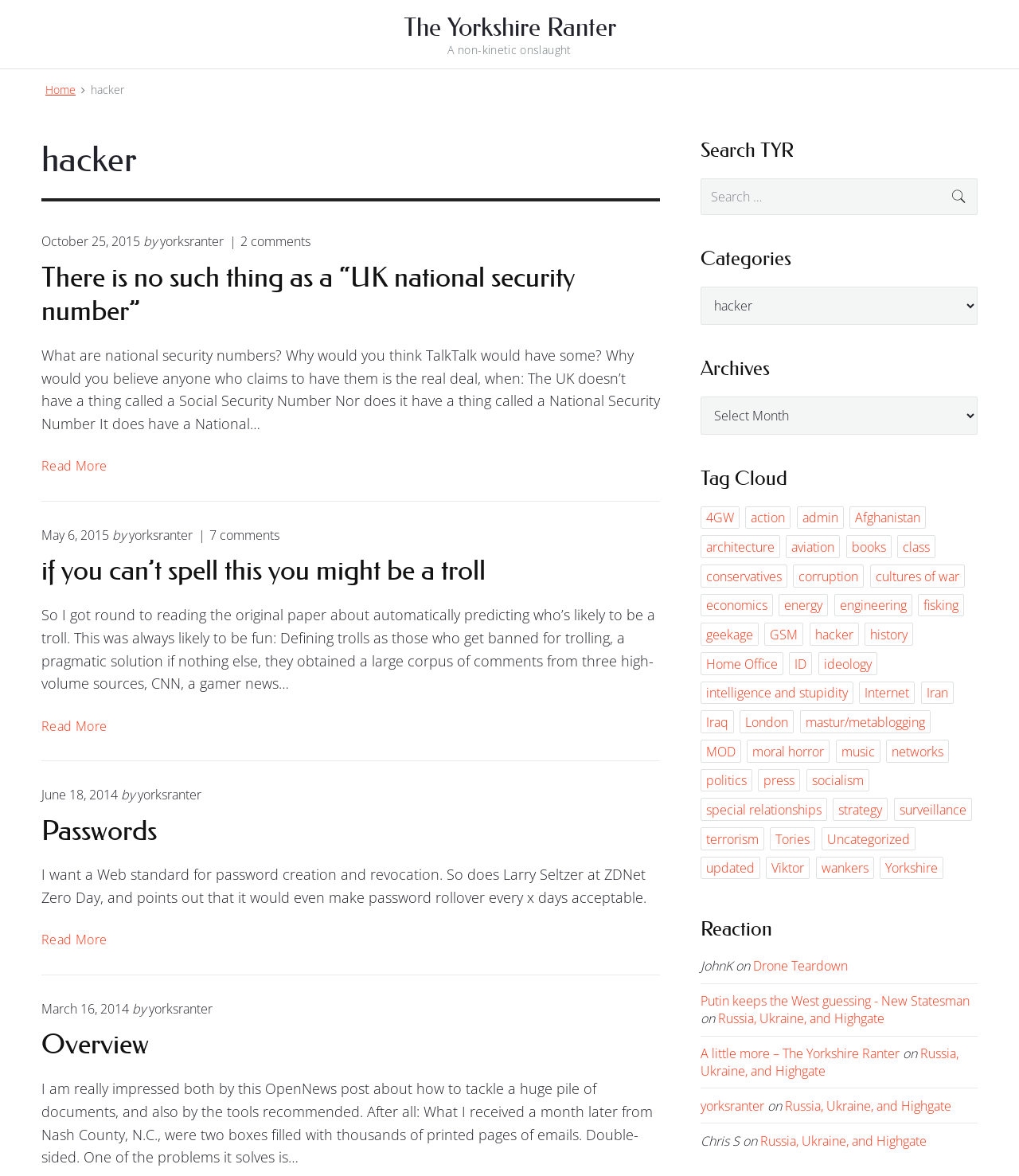What is the name of the author of the blog?
Please provide a comprehensive answer based on the visual information in the image.

The author's name can be found in the articles section, where it is mentioned as 'by yorksranter' multiple times.